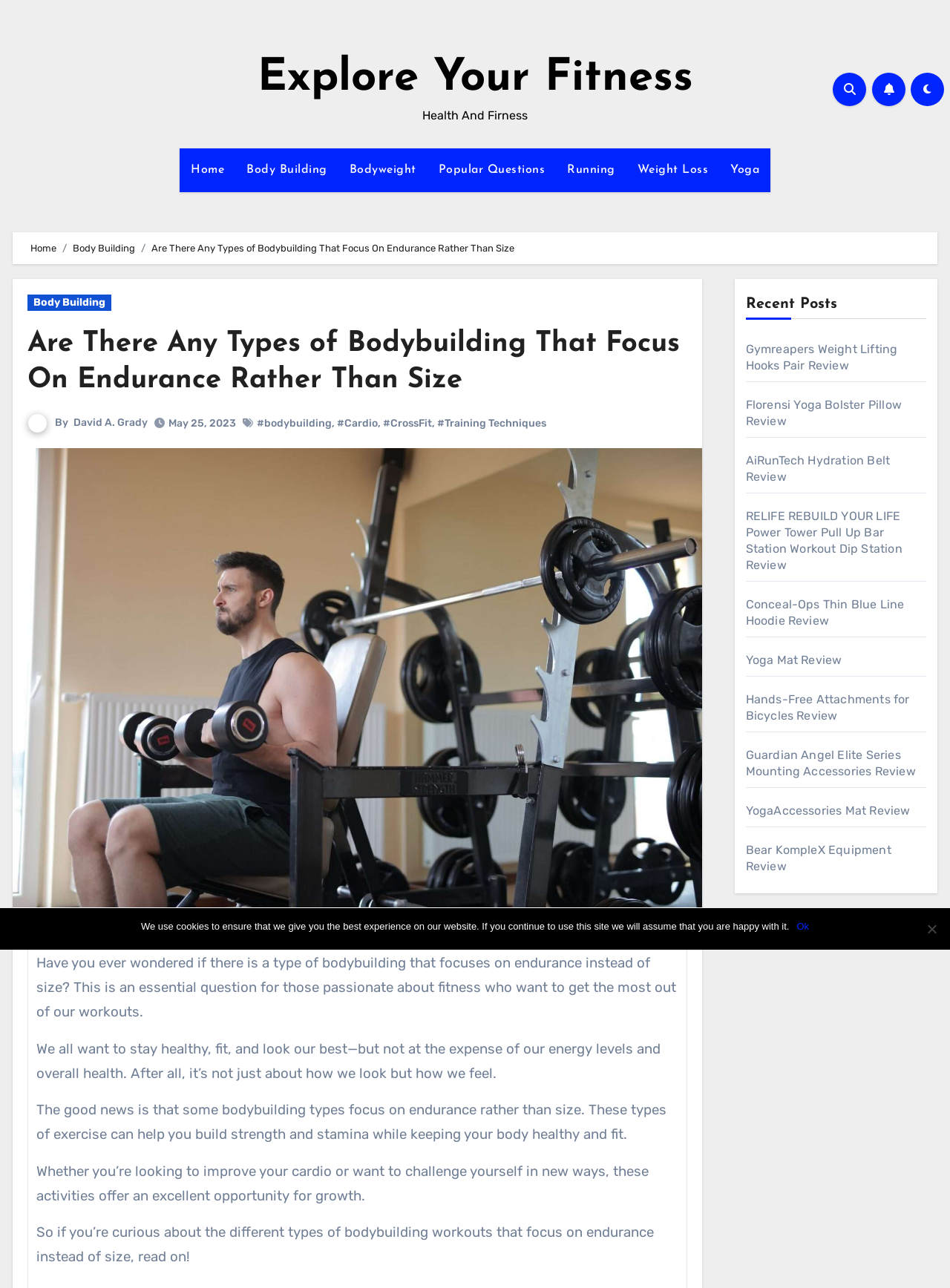Please determine the bounding box coordinates for the element that should be clicked to follow these instructions: "Click on the 'Body Building' link".

[0.248, 0.115, 0.356, 0.149]